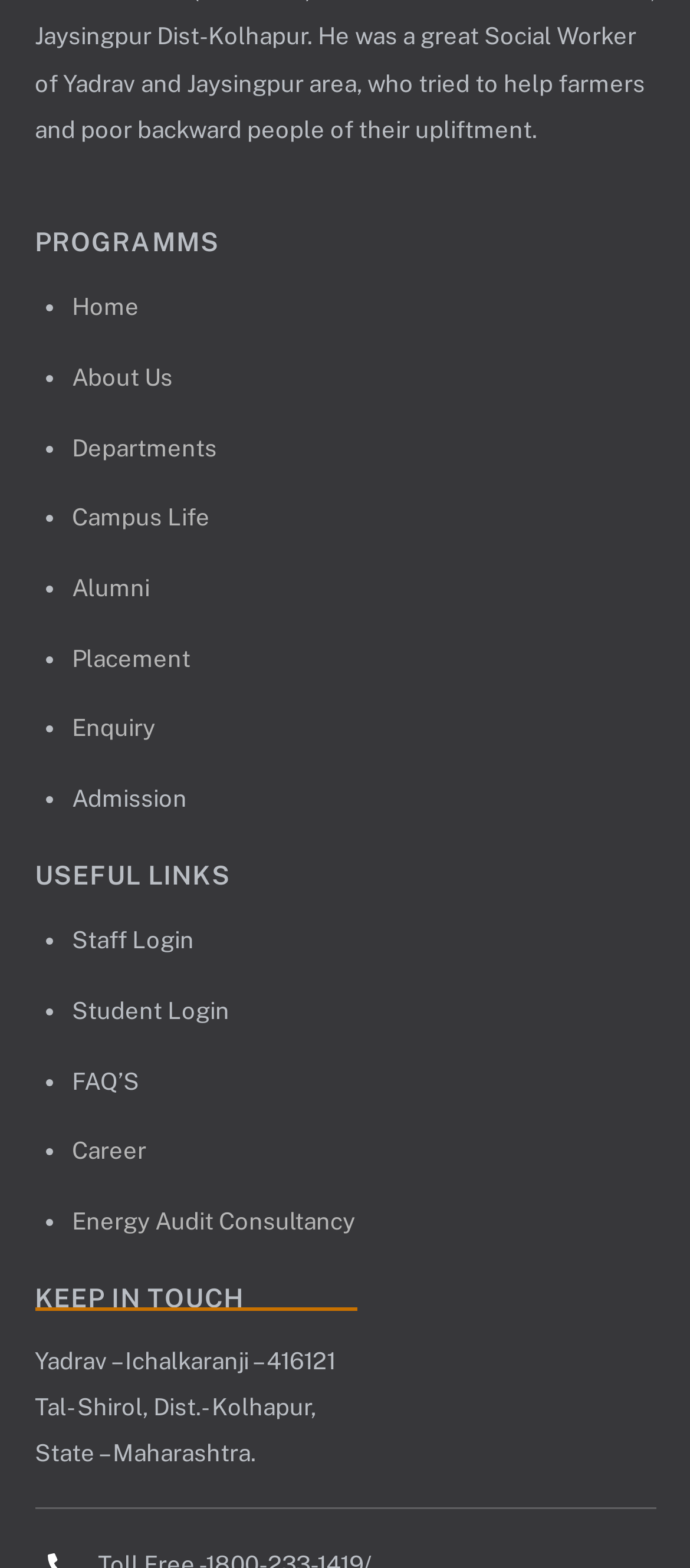Use a single word or phrase to answer the question: What is the purpose of the 'USEFUL LINKS' section?

Provide useful links